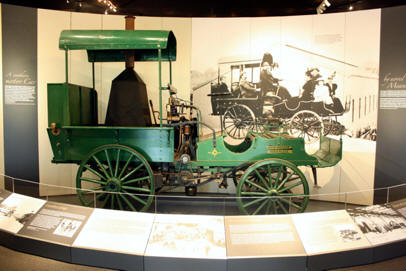Where is the National Motor Museum located?
Based on the image, give a one-word or short phrase answer.

Birdwood, South Australia